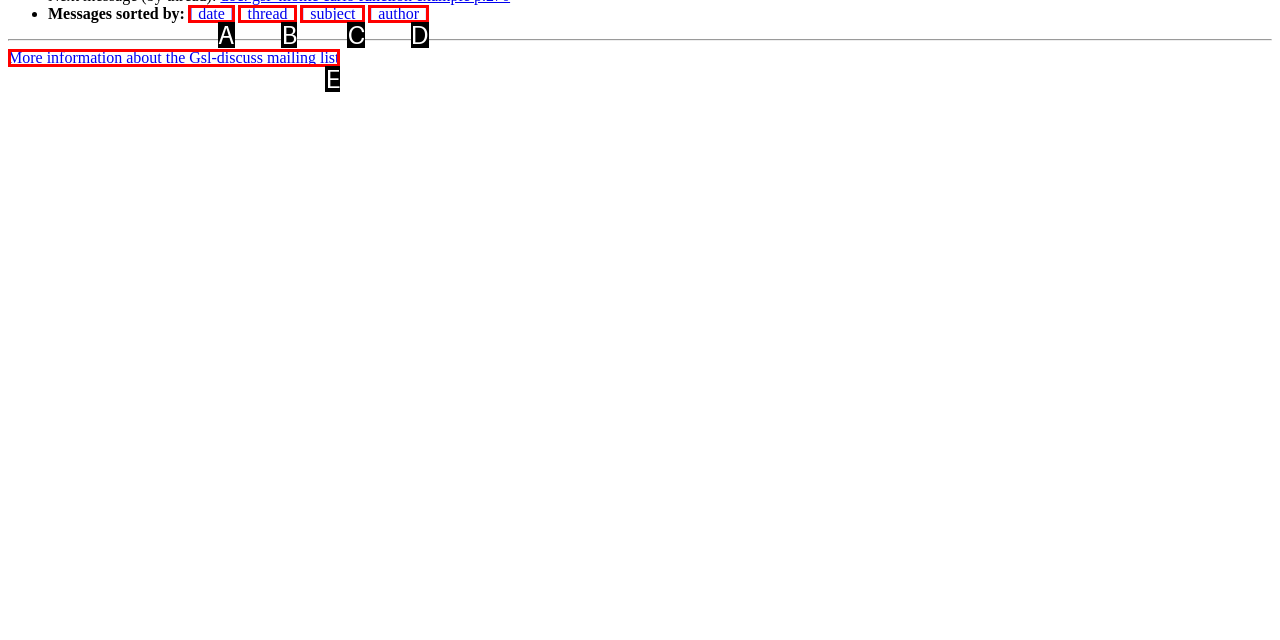Identify the letter of the option that best matches the following description: [ thread ]. Respond with the letter directly.

B